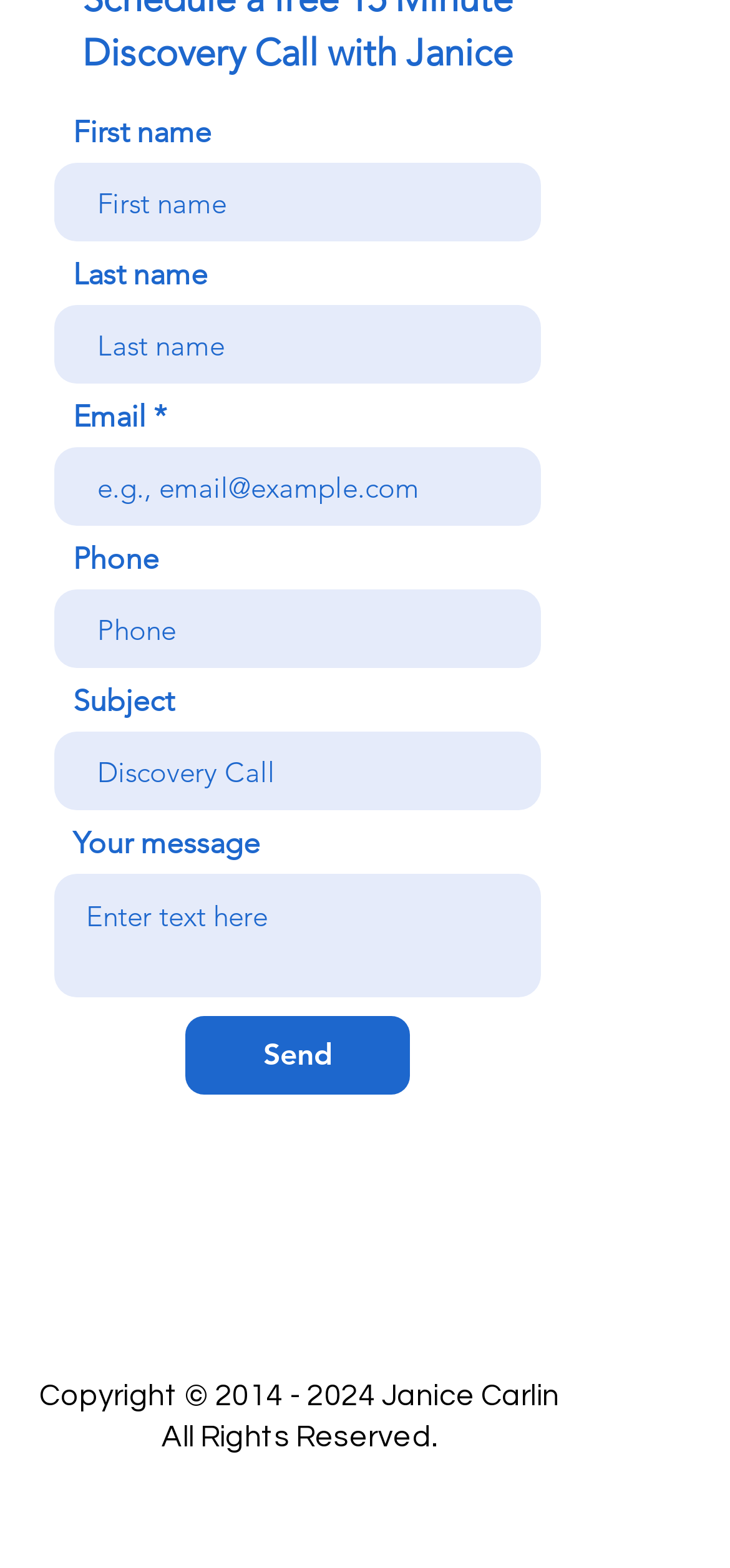What is the name of the person associated with the copyright?
Utilize the image to construct a detailed and well-explained answer.

The name of the person associated with the copyright is 'Janice Carlin' because it is mentioned in the footer of the webpage, alongside the copyright information.